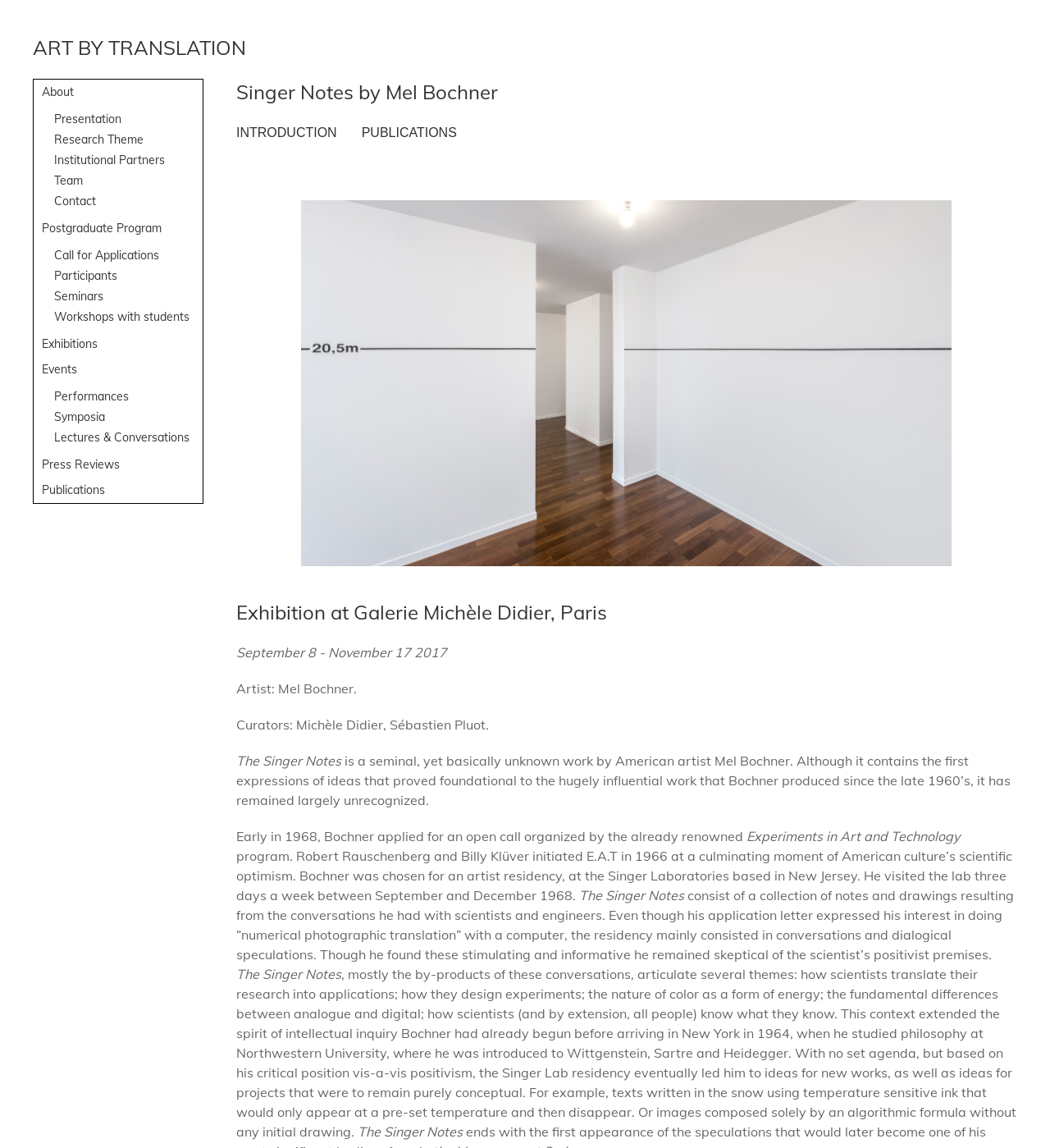Utilize the details in the image to thoroughly answer the following question: What is the theme of the conversations between Mel Bochner and scientists?

I found the answer by looking at the text content of the webpage, specifically the sentence ', mostly the by-products of these conversations, articulate several themes: how scientists translate their research into applications;...' which mentions one of the themes of the conversations.